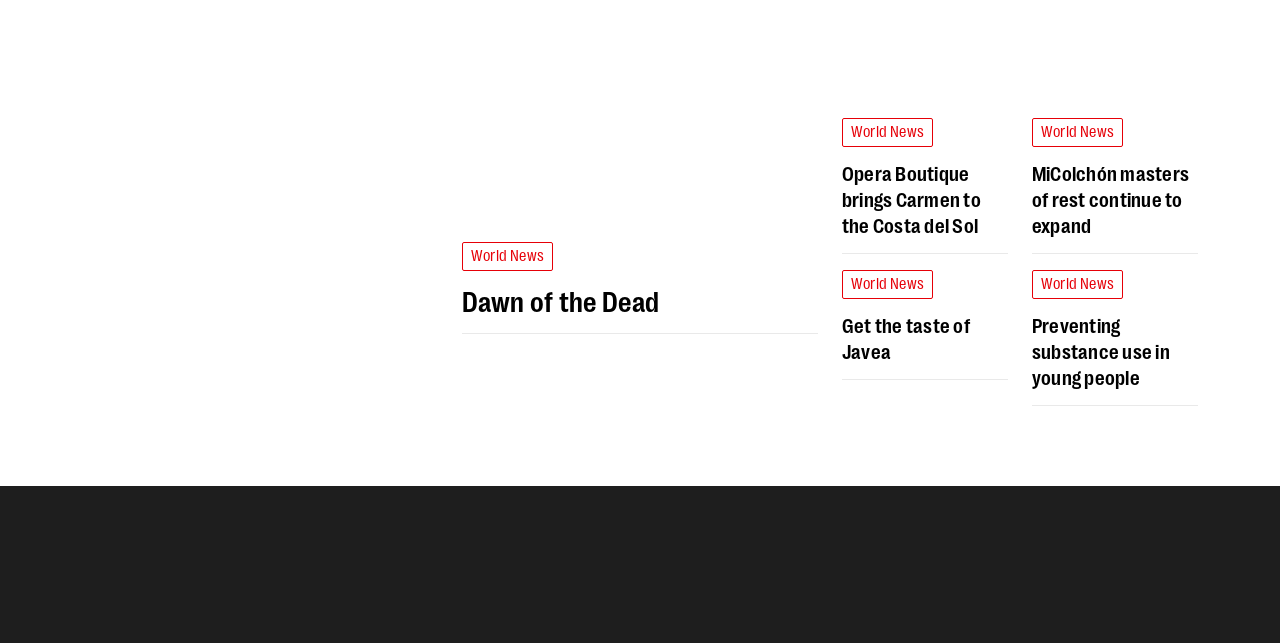What is the top-left link on the webpage?
Using the visual information, reply with a single word or short phrase.

World News